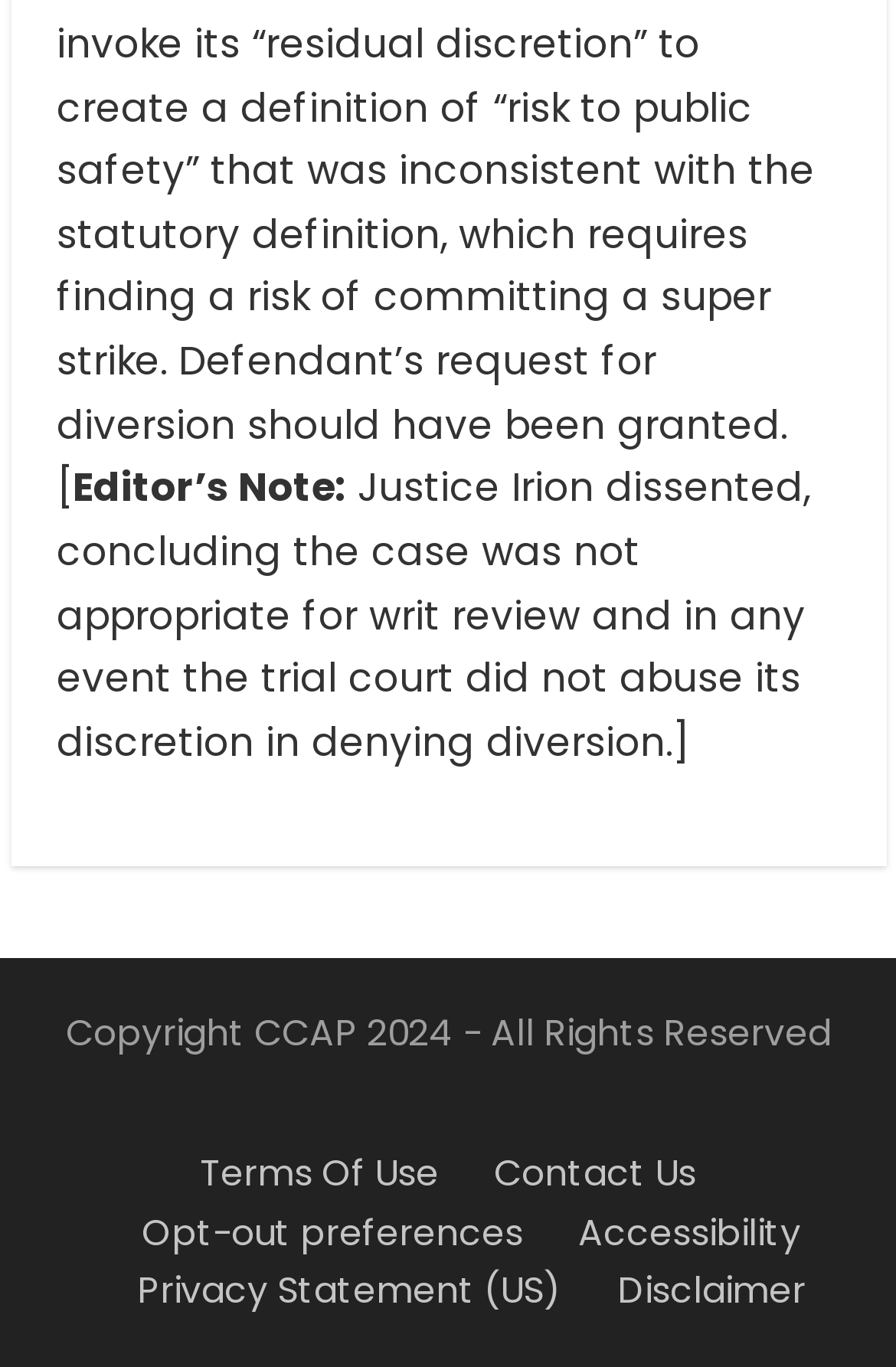What is the purpose of the 'Opt-out preferences' link?
Based on the visual, give a brief answer using one word or a short phrase.

To opt out of preferences